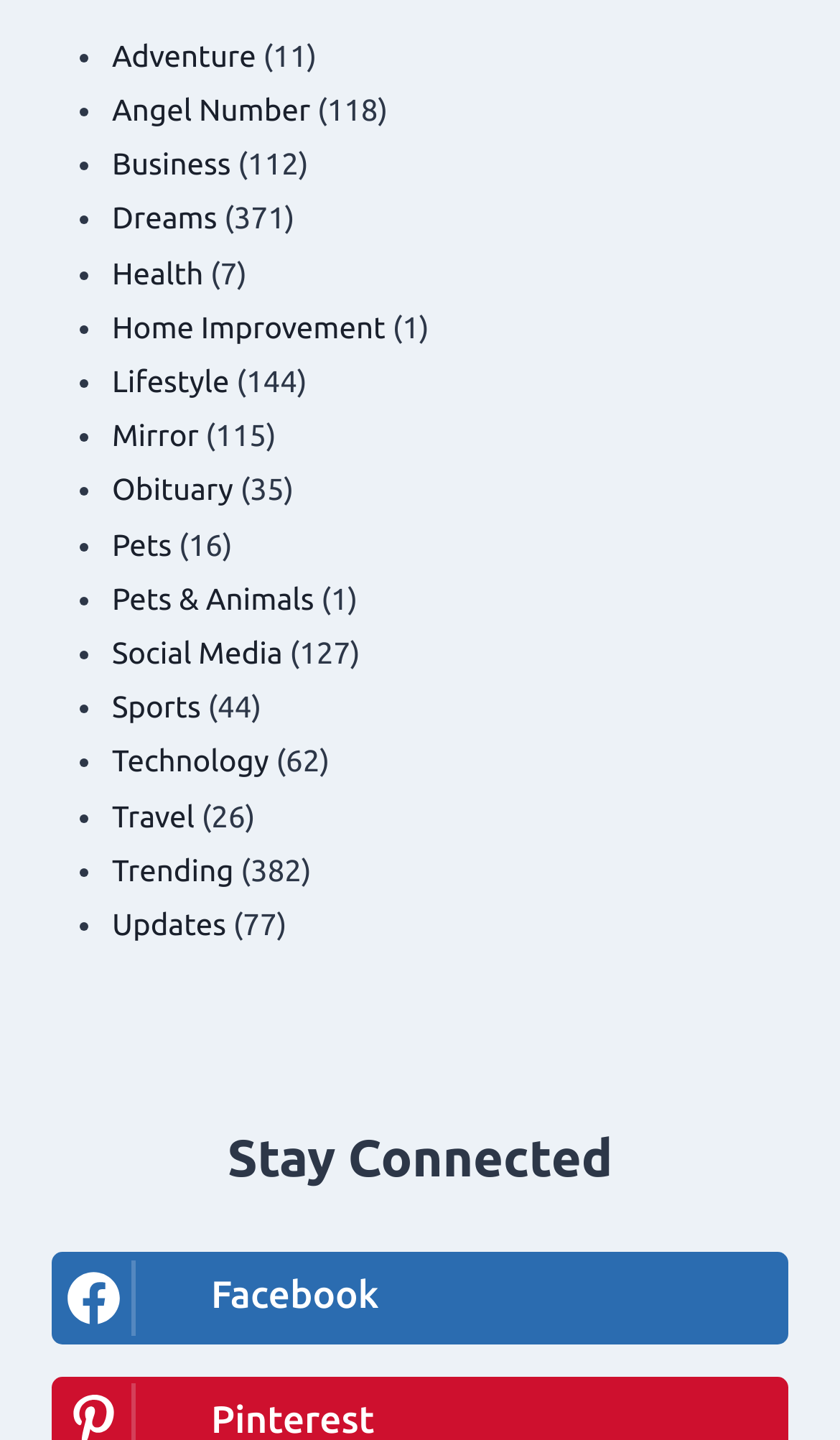Locate the bounding box coordinates of the clickable part needed for the task: "Click on Health".

[0.133, 0.178, 0.242, 0.201]